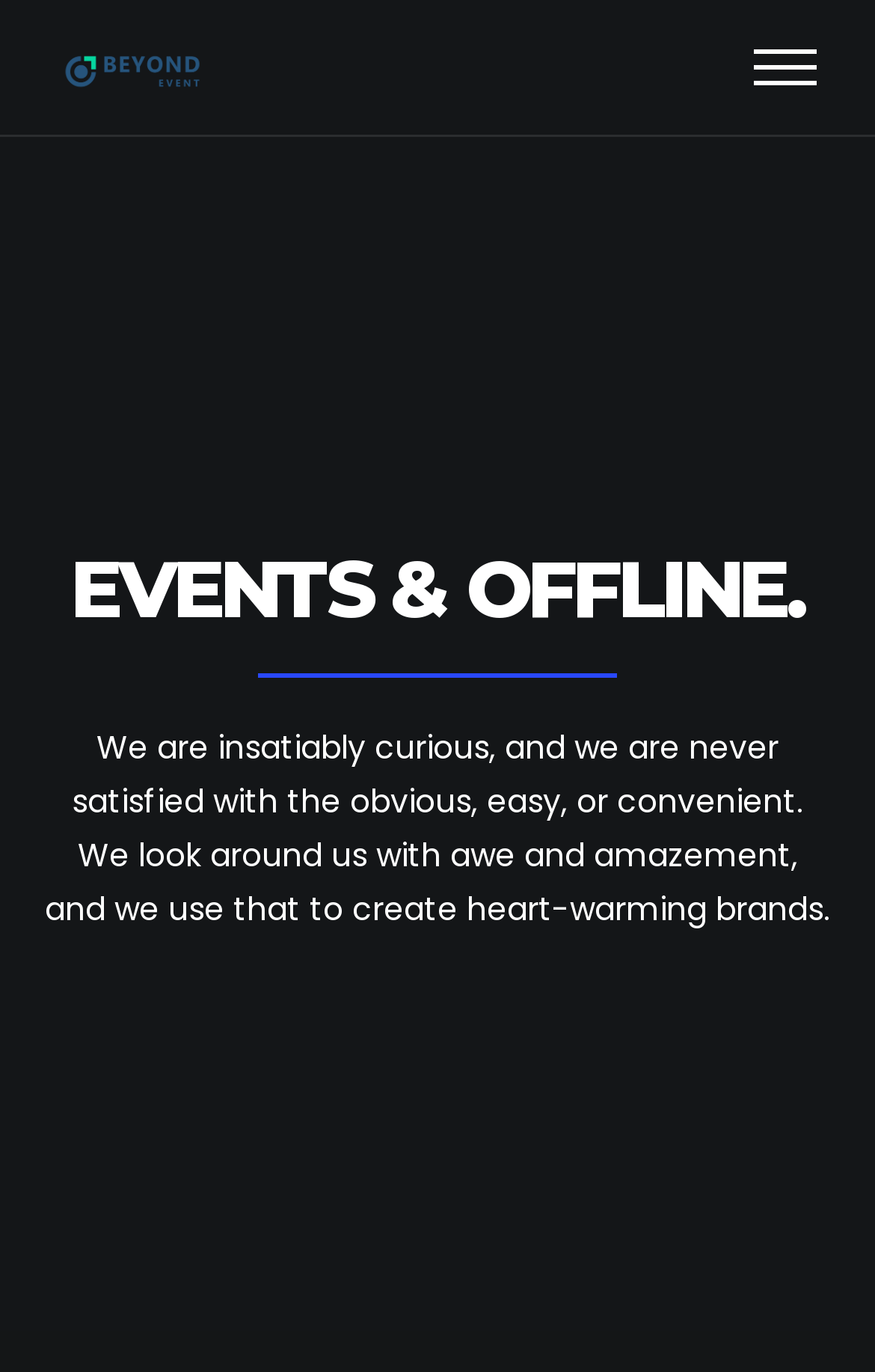Identify the bounding box coordinates for the UI element described by the following text: "alt="Beyond Event"". Provide the coordinates as four float numbers between 0 and 1, in the format [left, top, right, bottom].

[0.051, 0.033, 0.252, 0.065]